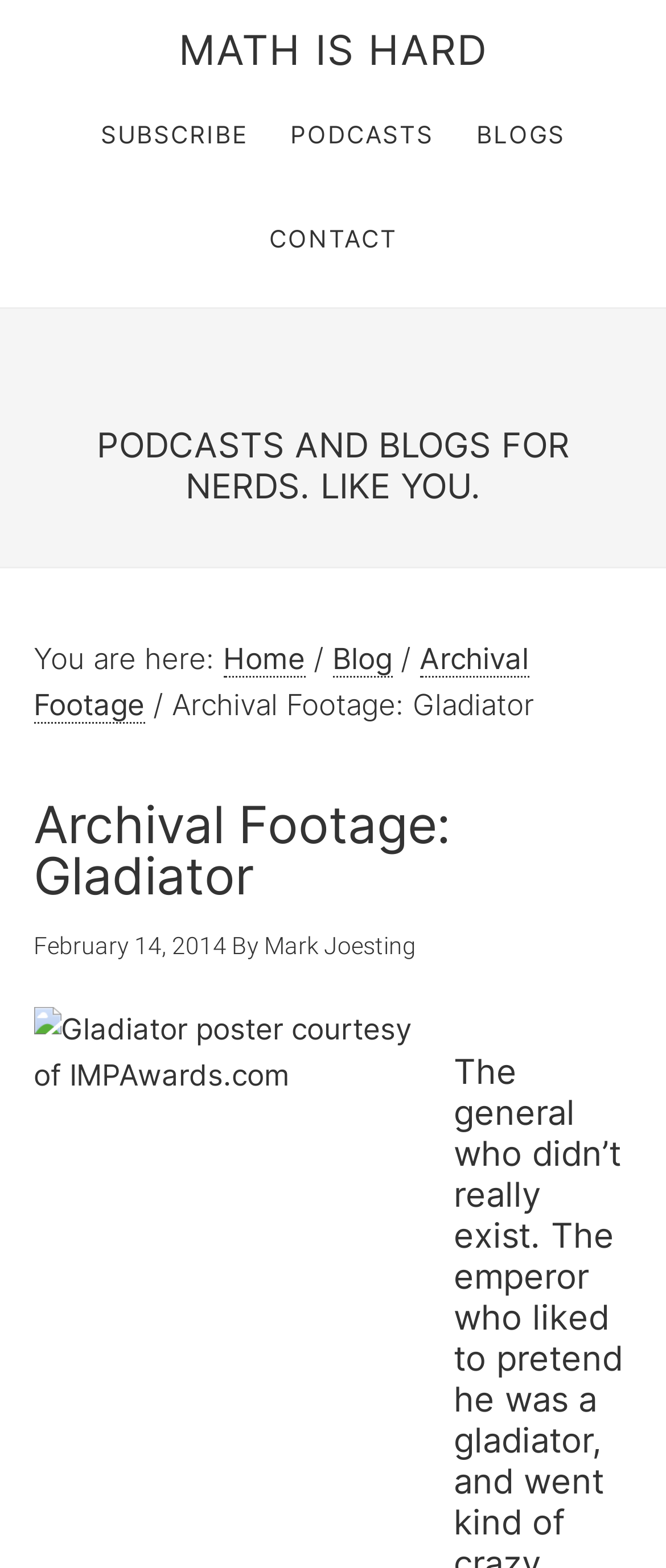Locate the bounding box coordinates of the area that needs to be clicked to fulfill the following instruction: "Subscribe to the channel". The coordinates should be in the format of four float numbers between 0 and 1, namely [left, top, right, bottom].

[0.126, 0.052, 0.397, 0.119]